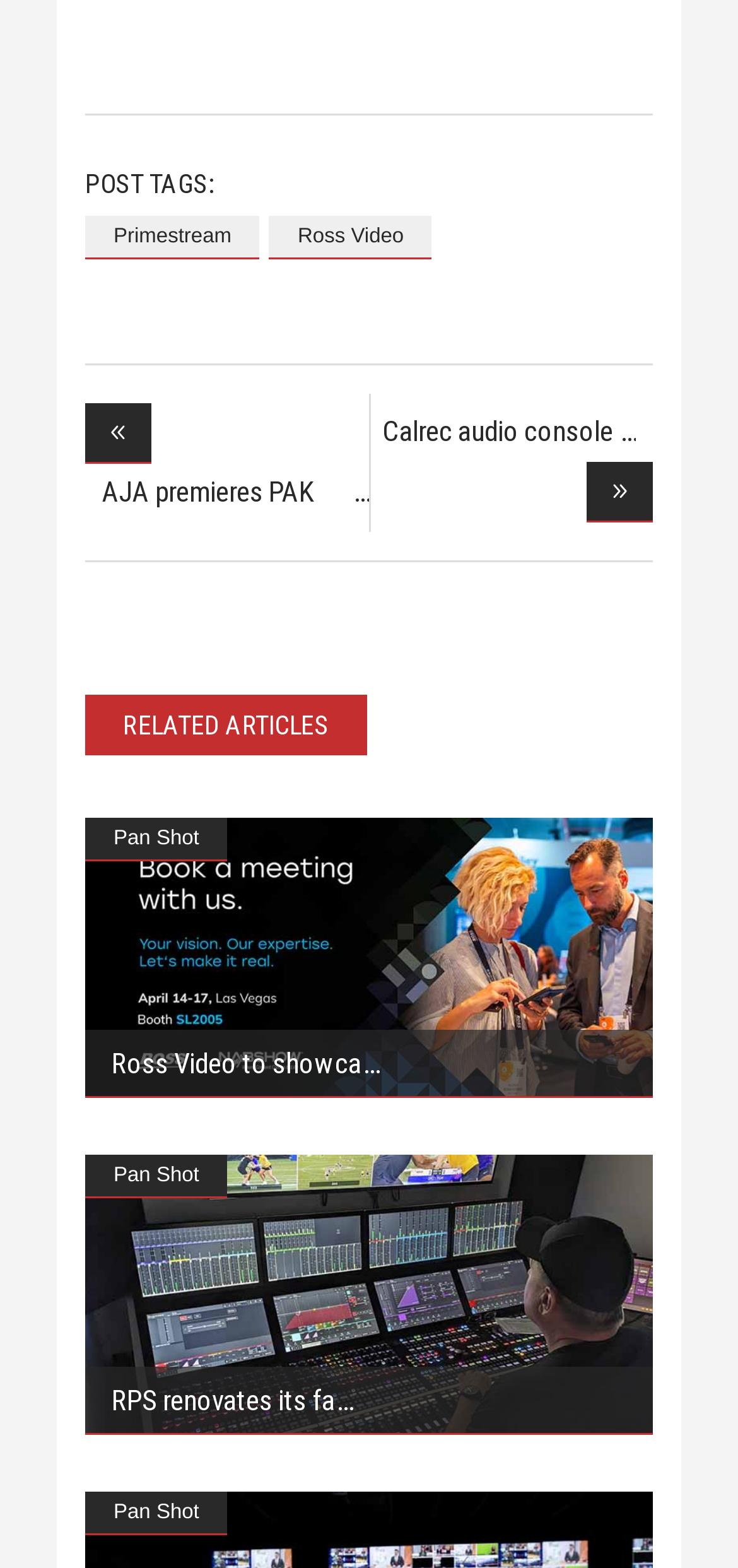How many links are there on the webpage?
Answer the question with a single word or phrase derived from the image.

9